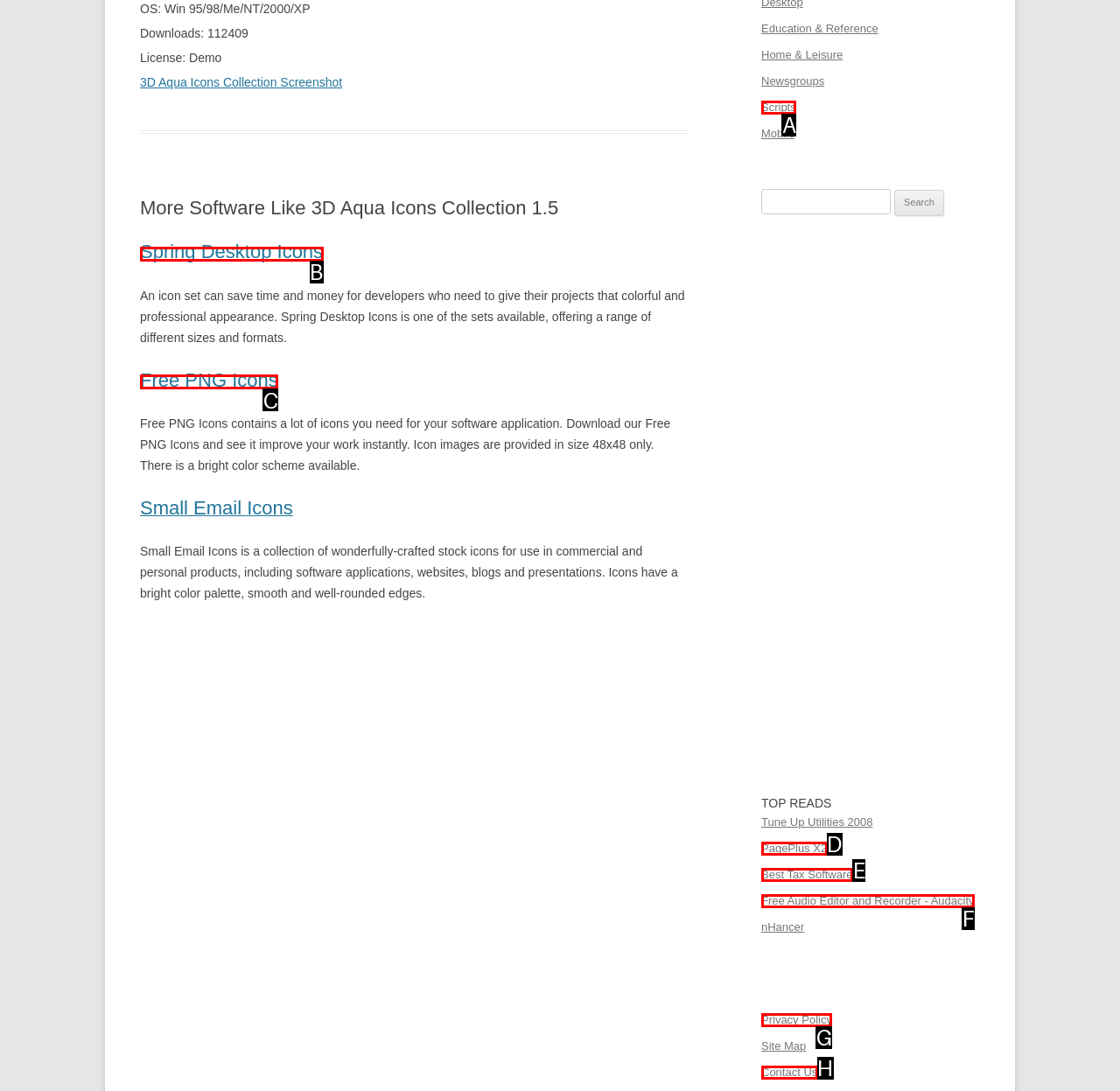Using the element description: Best Tax Software, select the HTML element that matches best. Answer with the letter of your choice.

E